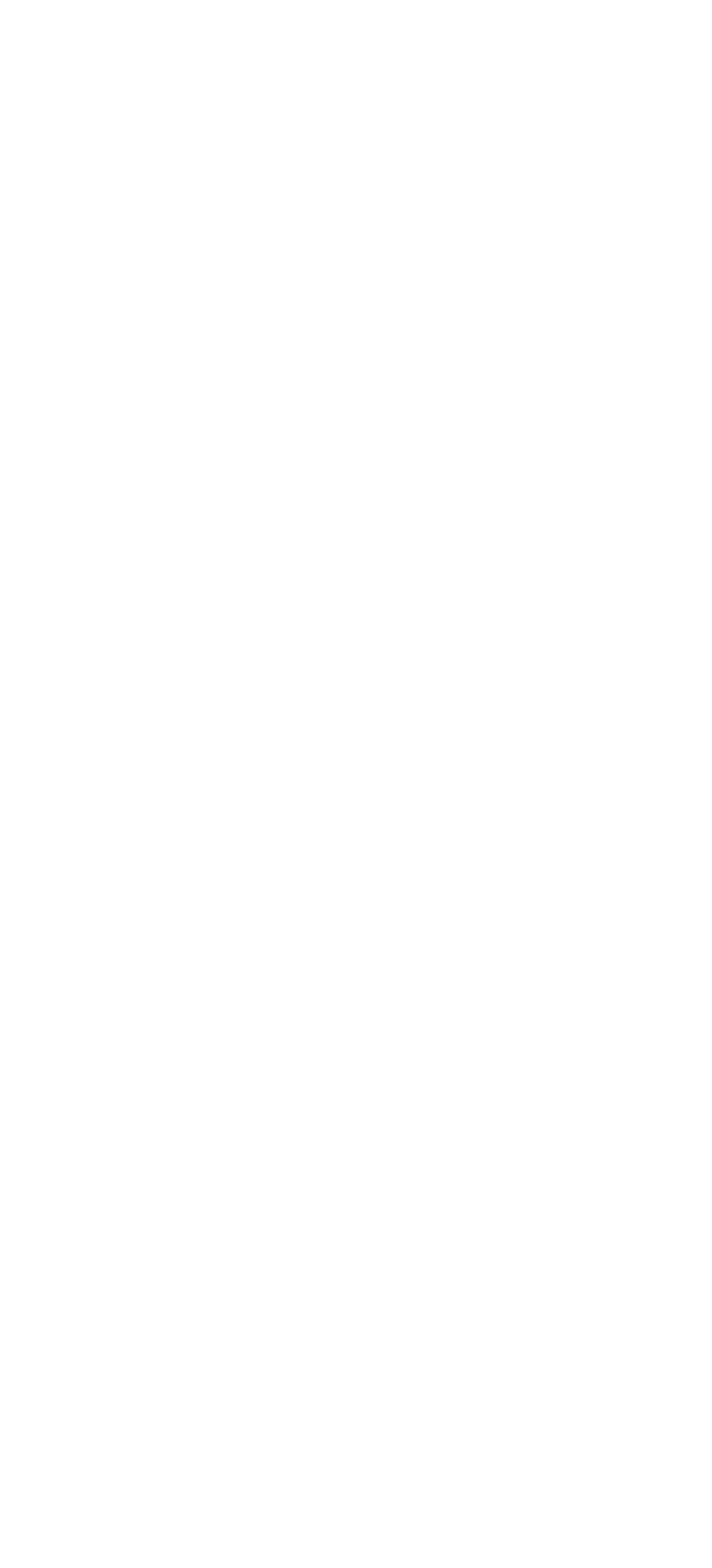Is there a search function?
Answer with a single word or phrase by referring to the visual content.

Yes